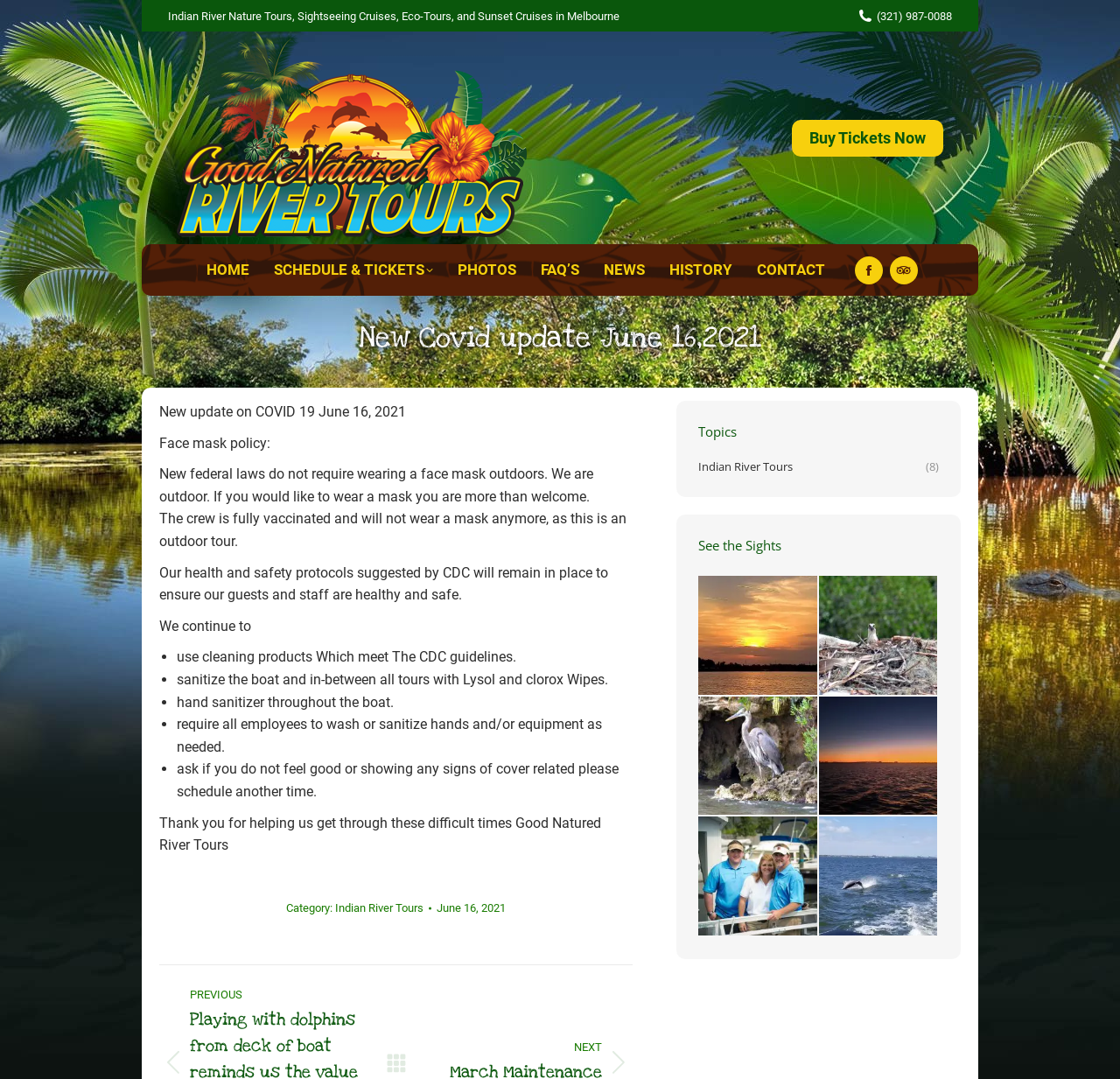How many links are there in the top navigation menu?
Please give a detailed and thorough answer to the question, covering all relevant points.

The top navigation menu can be found at the top of the webpage, and it contains links to 'HOME', 'SCHEDULE & TICKETS', 'PHOTOS', 'FAQ’S', 'NEWS', 'HISTORY', and 'CONTACT'. There are 7 links in total.